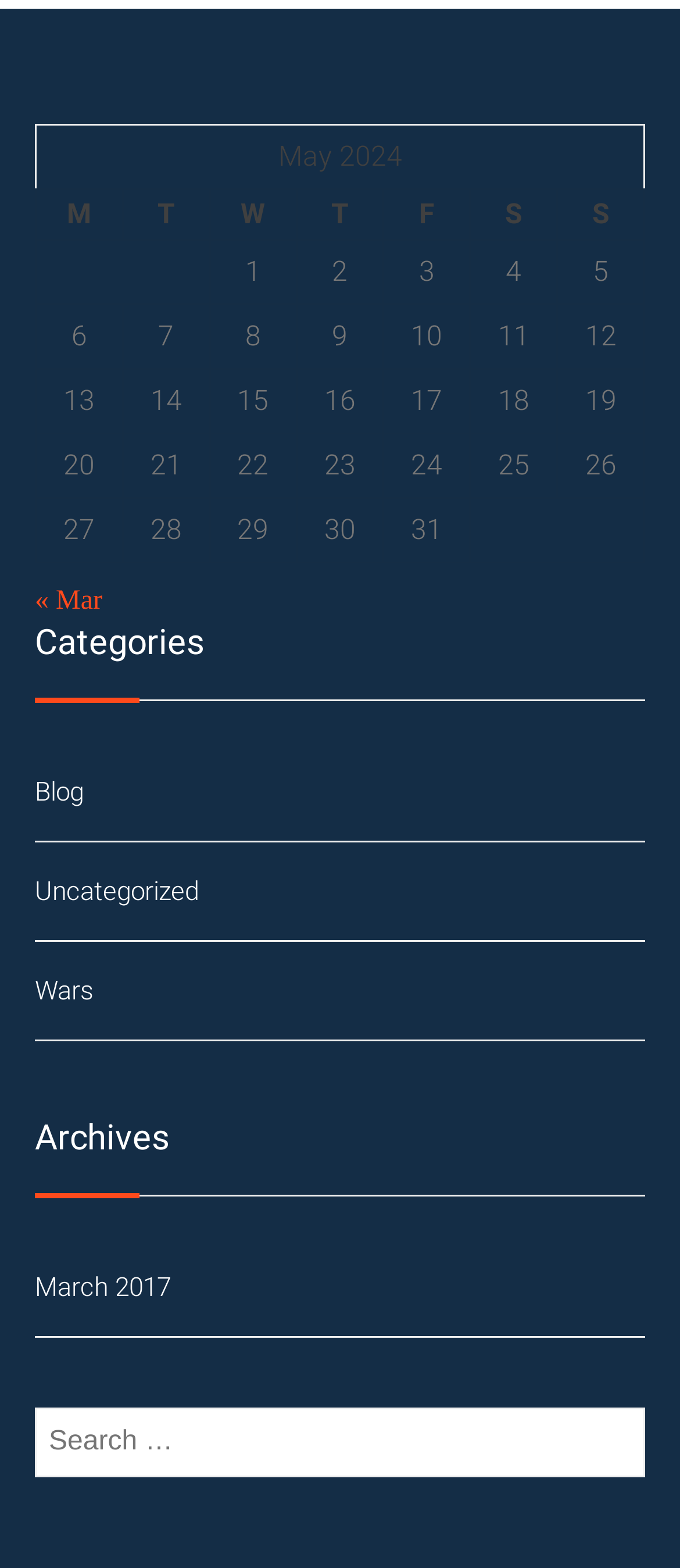Find and provide the bounding box coordinates for the UI element described with: "name="s" placeholder="Search …"".

[0.051, 0.898, 0.949, 0.942]